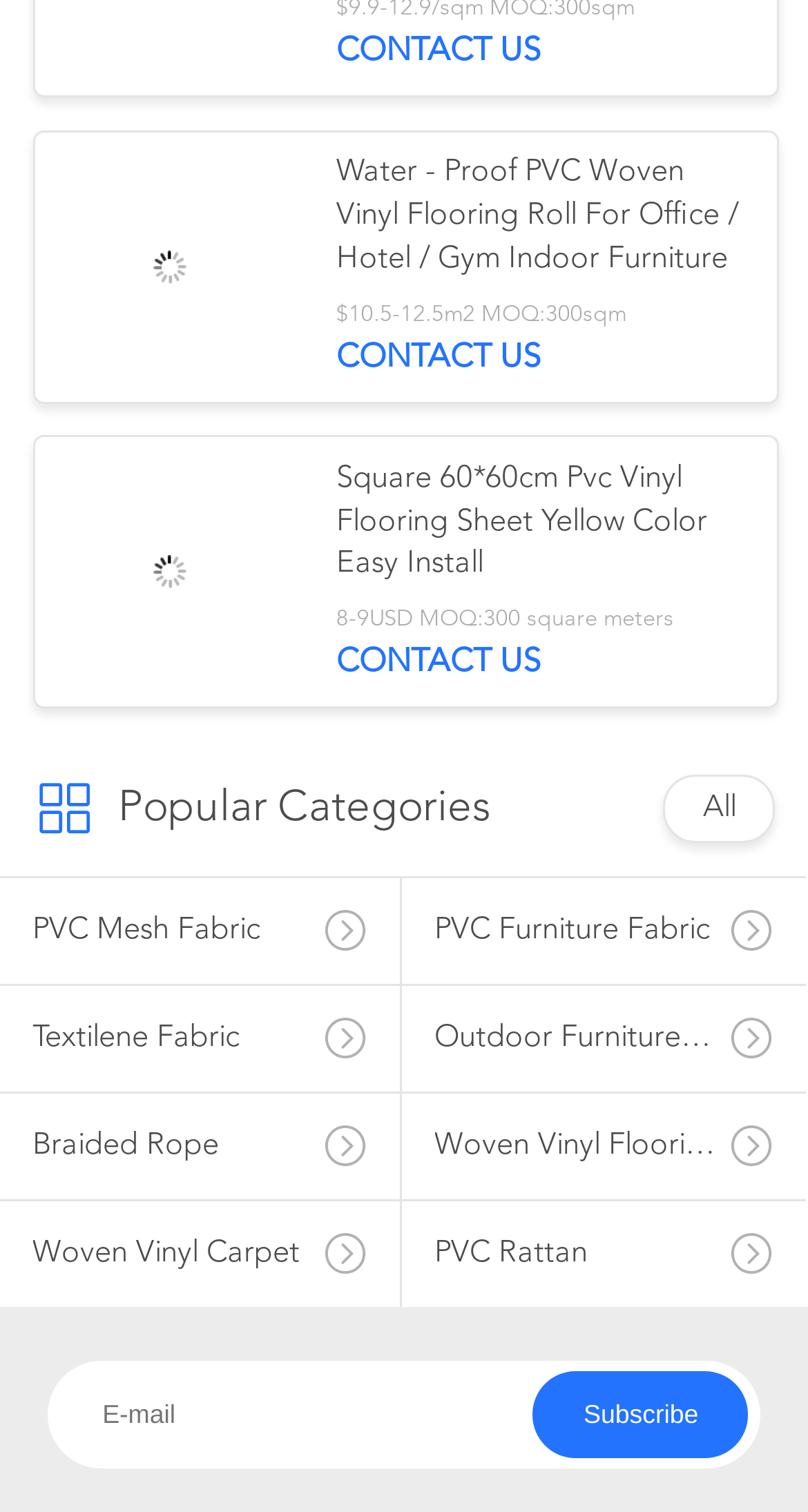Determine the bounding box coordinates for the area that needs to be clicked to fulfill this task: "Click the CONTACT US link". The coordinates must be given as four float numbers between 0 and 1, i.e., [left, top, right, bottom].

[0.416, 0.023, 0.67, 0.045]